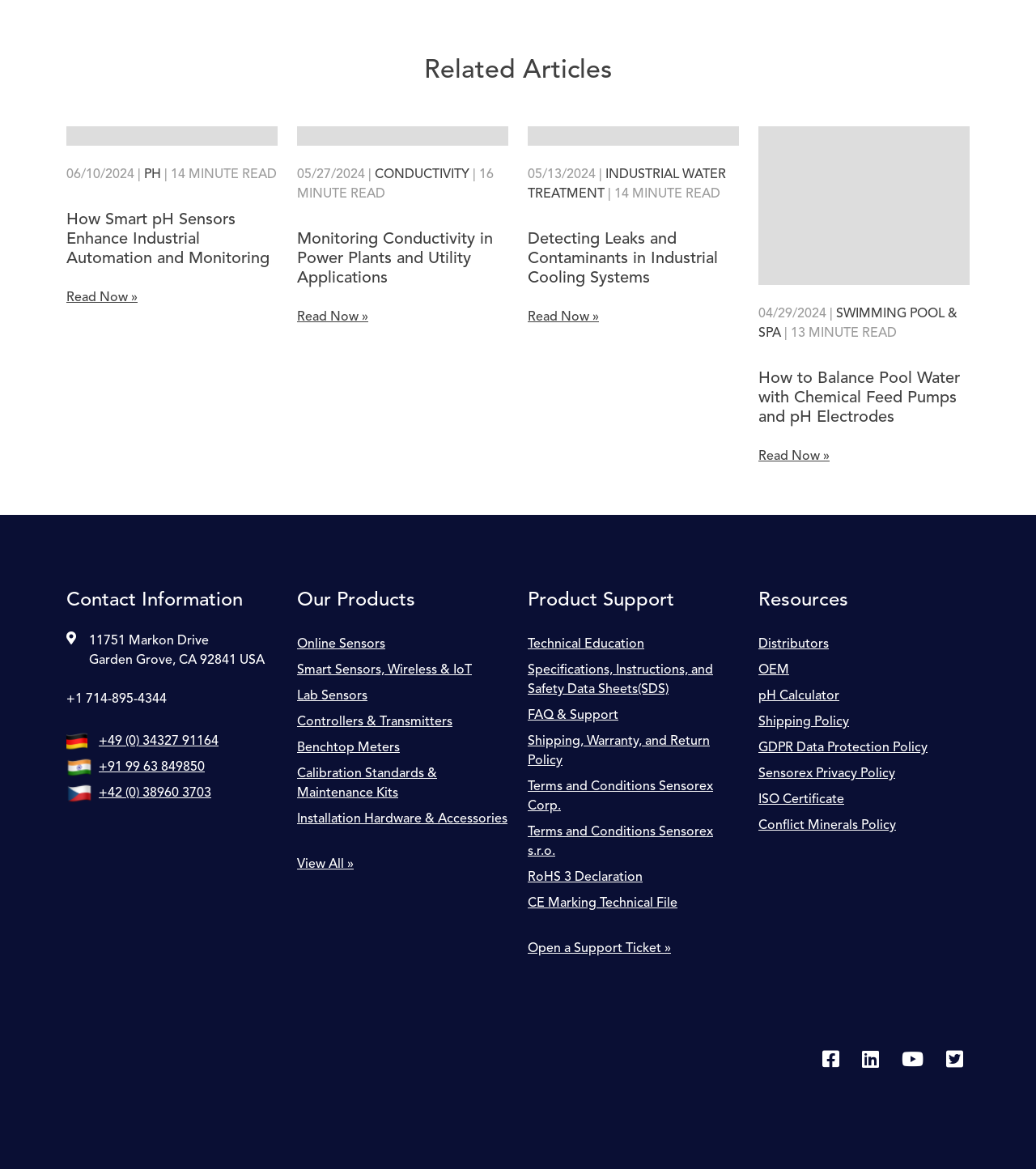What type of products does the company offer?
Give a comprehensive and detailed explanation for the question.

The 'Our Products' section of the webpage lists various types of sensors and related equipment, such as online sensors, smart sensors, lab sensors, and controllers, which suggests that the company offers a range of products related to sensing and measurement.